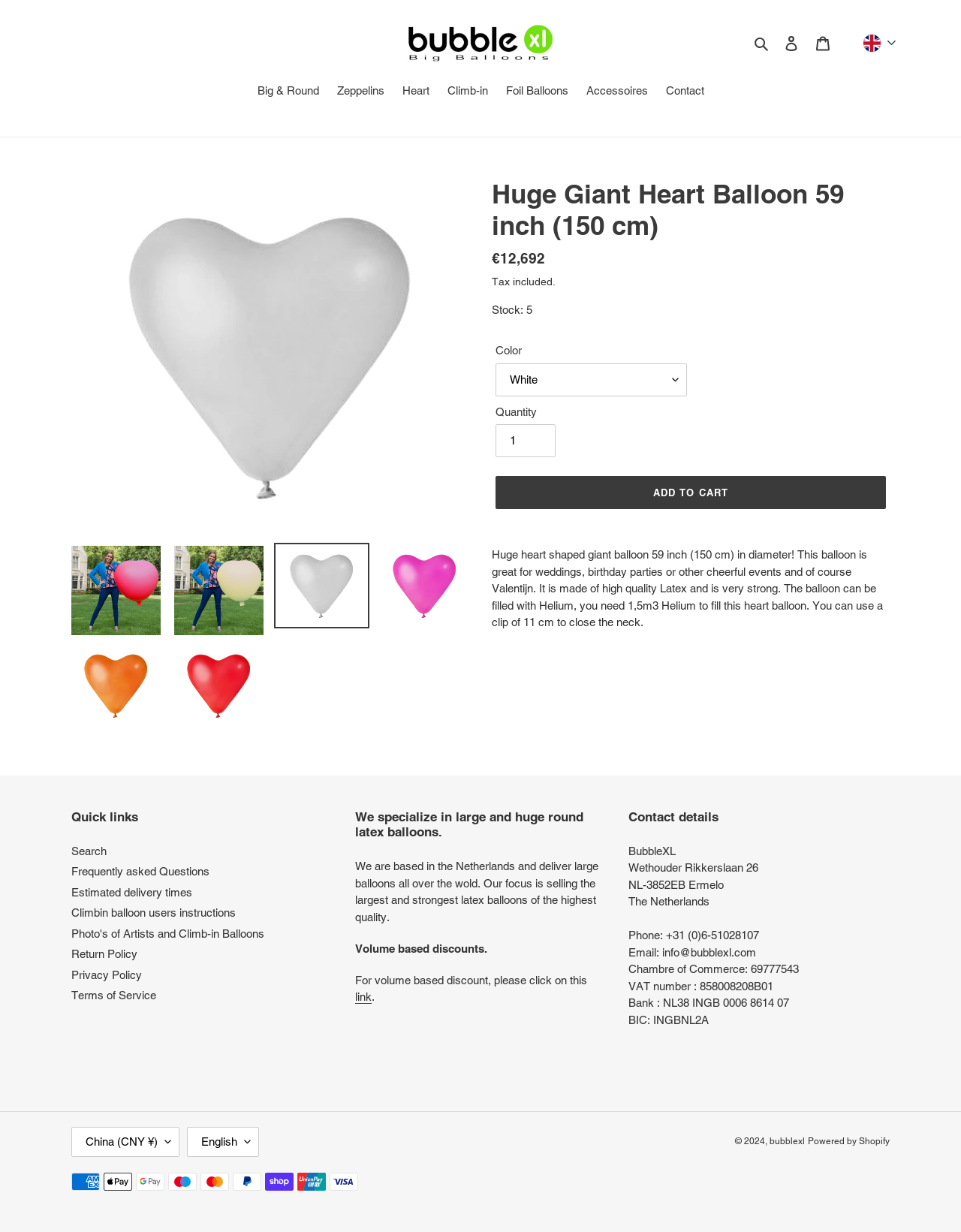Using the webpage screenshot, locate the HTML element that fits the following description and provide its bounding box: "Return Policy".

[0.074, 0.769, 0.143, 0.78]